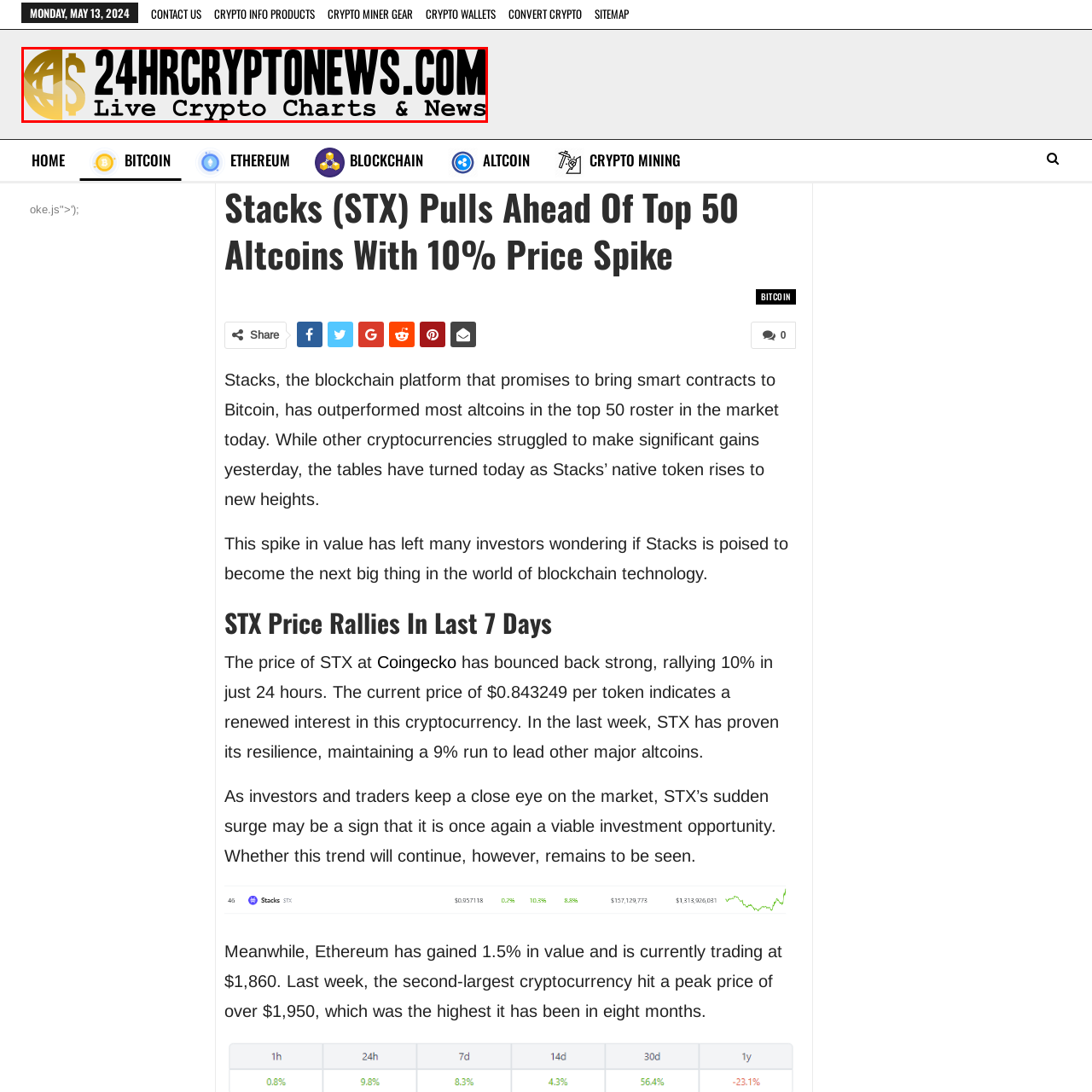Focus on the content within the red box and provide a succinct answer to this question using just one word or phrase: 
What type of updates does the website provide?

Real-time updates